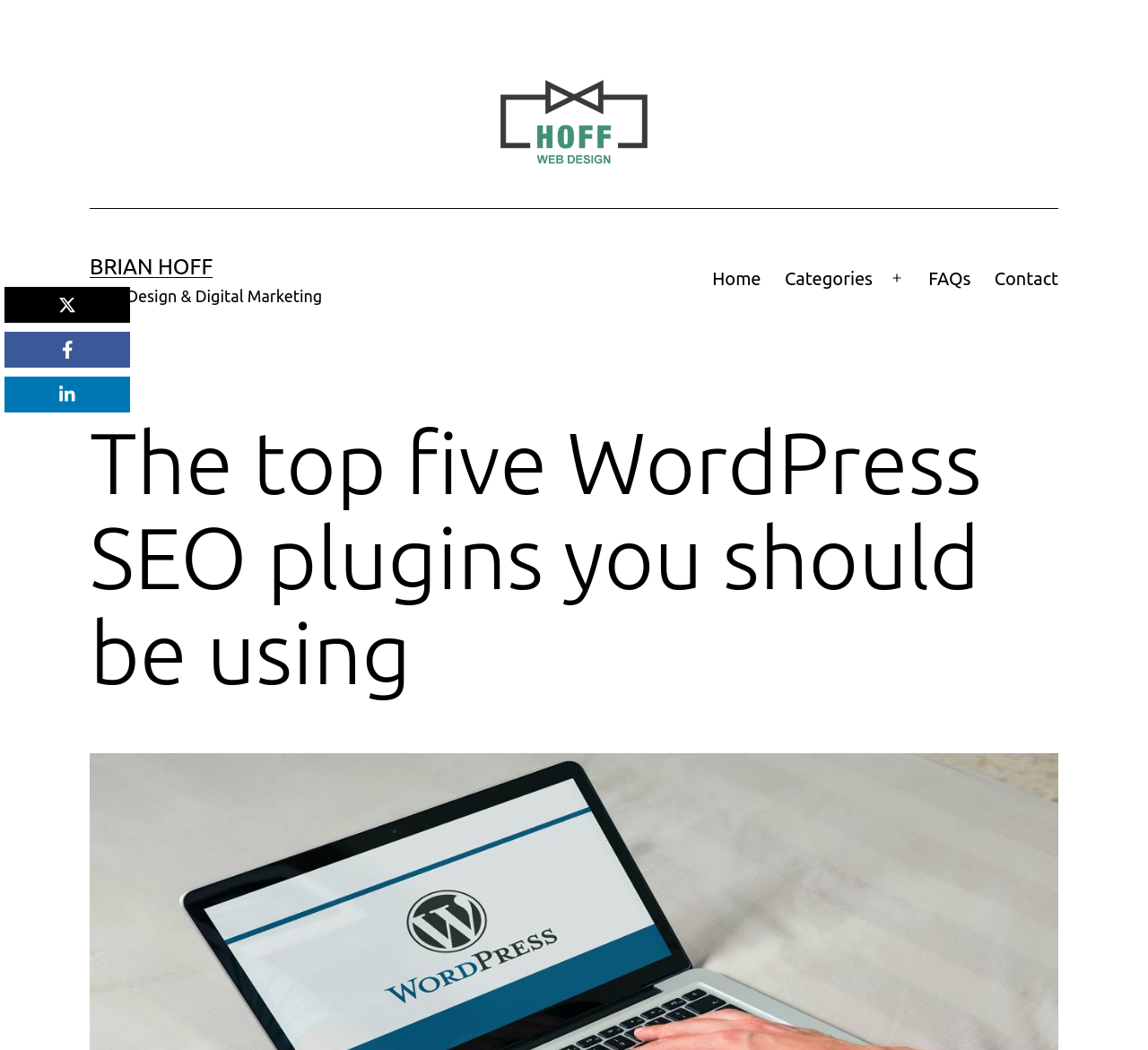Using the description: "alt="Hoff Web Design"", determine the UI element's bounding box coordinates. Ensure the coordinates are in the format of four float numbers between 0 and 1, i.e., [left, top, right, bottom].

[0.434, 0.105, 0.566, 0.125]